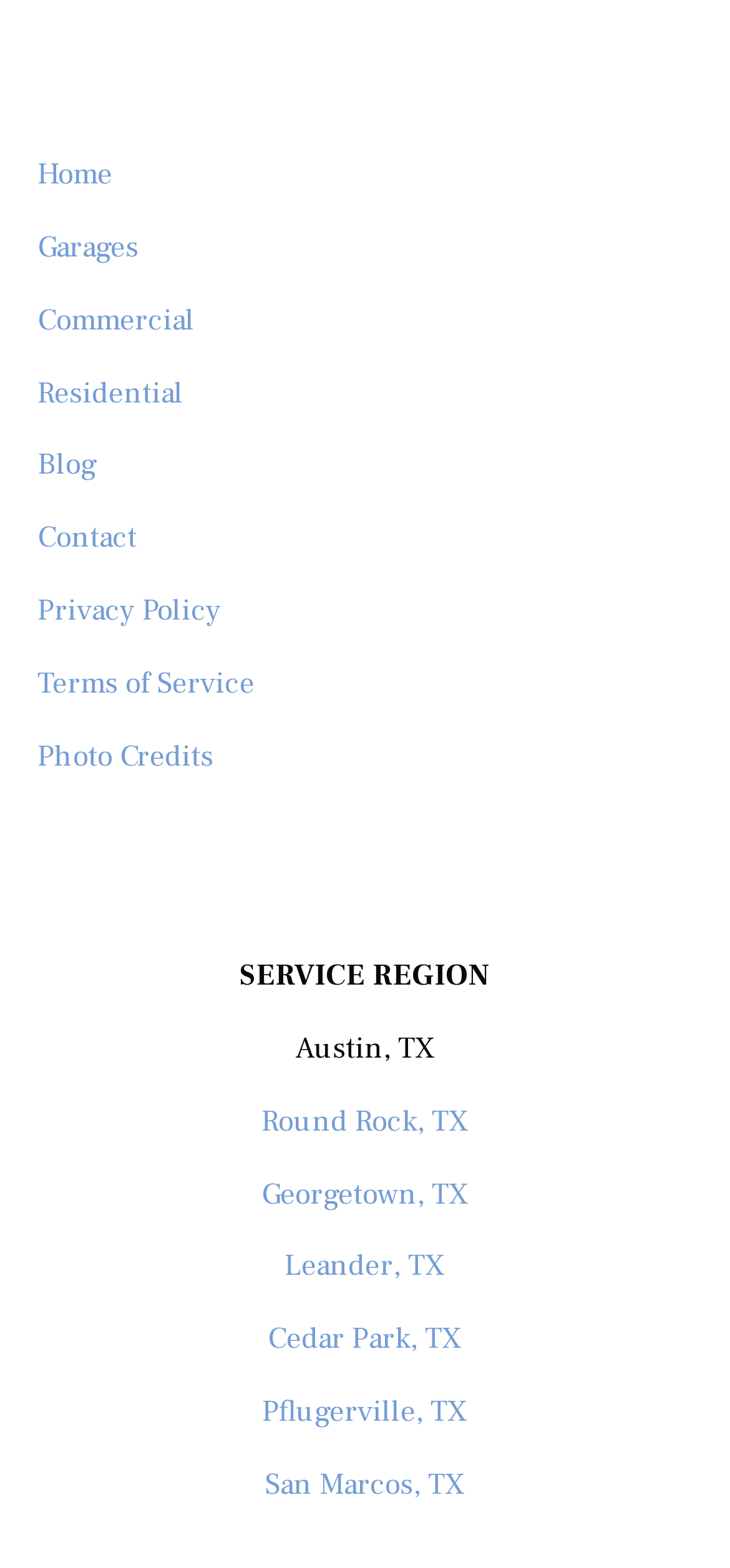Bounding box coordinates are specified in the format (top-left x, top-left y, bottom-right x, bottom-right y). All values are floating point numbers bounded between 0 and 1. Please provide the bounding box coordinate of the region this sentence describes: Garages

[0.051, 0.146, 0.19, 0.17]